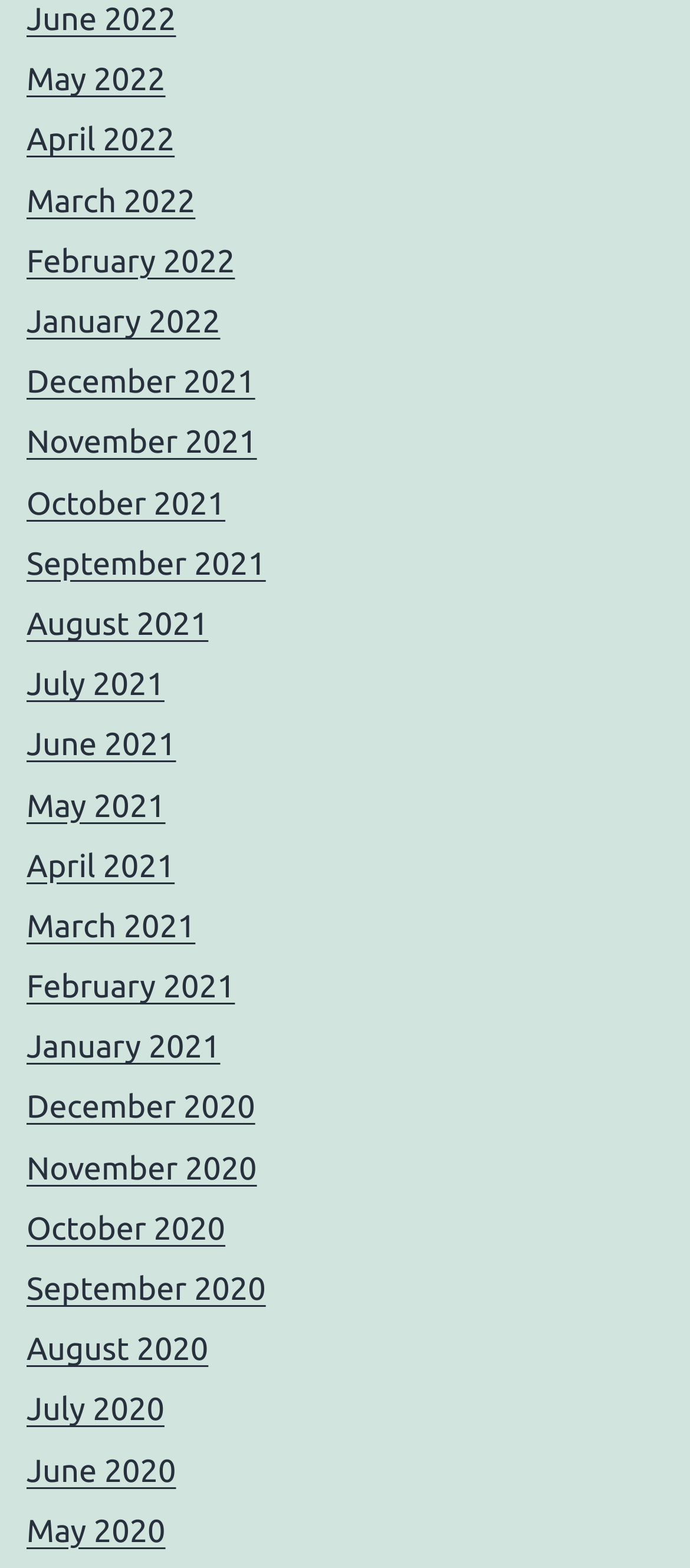Is the link 'June 2022' above or below the link 'May 2022'?
Respond to the question with a single word or phrase according to the image.

above